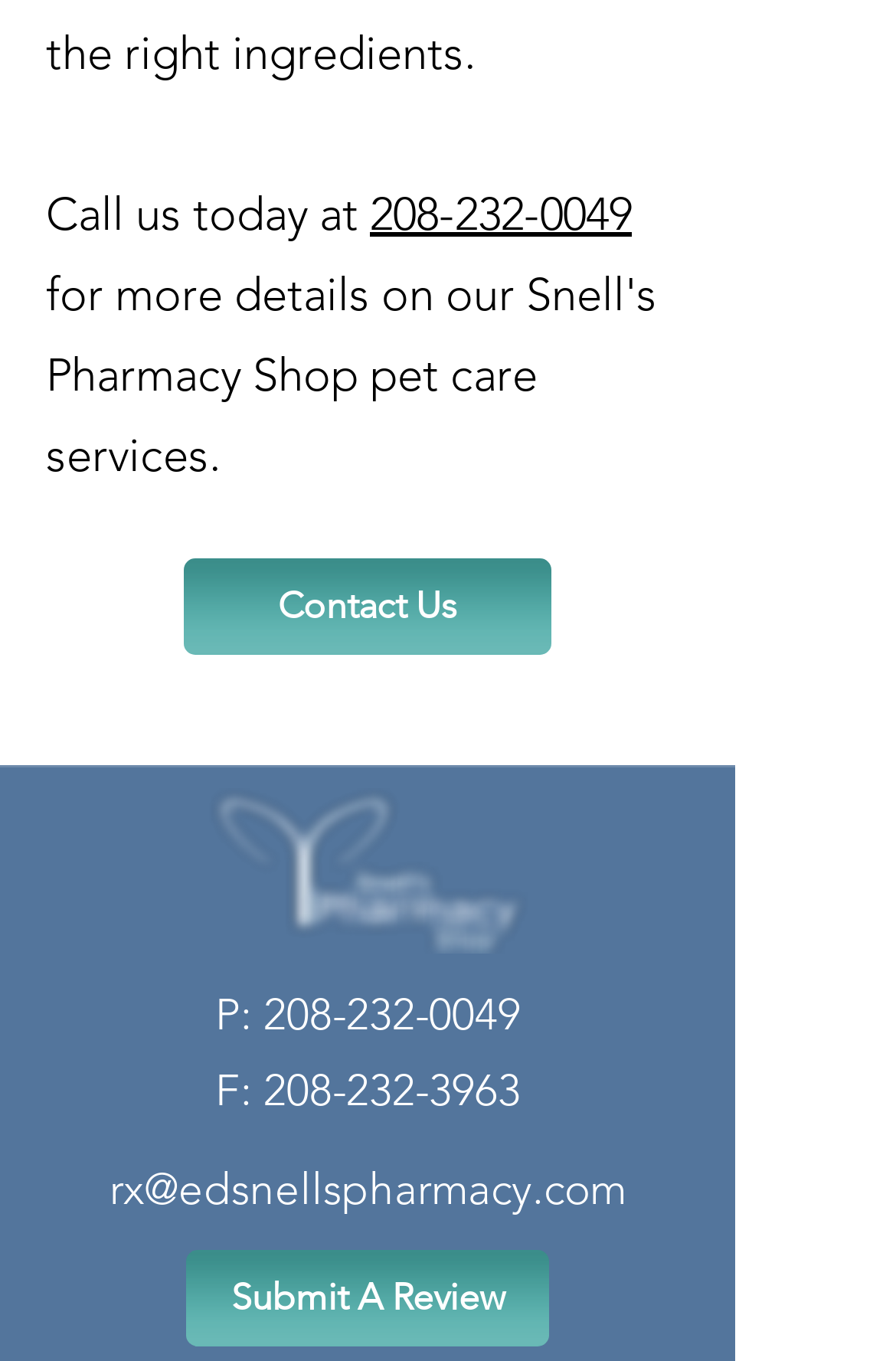Is there a contact us page? Based on the image, give a response in one word or a short phrase.

Yes